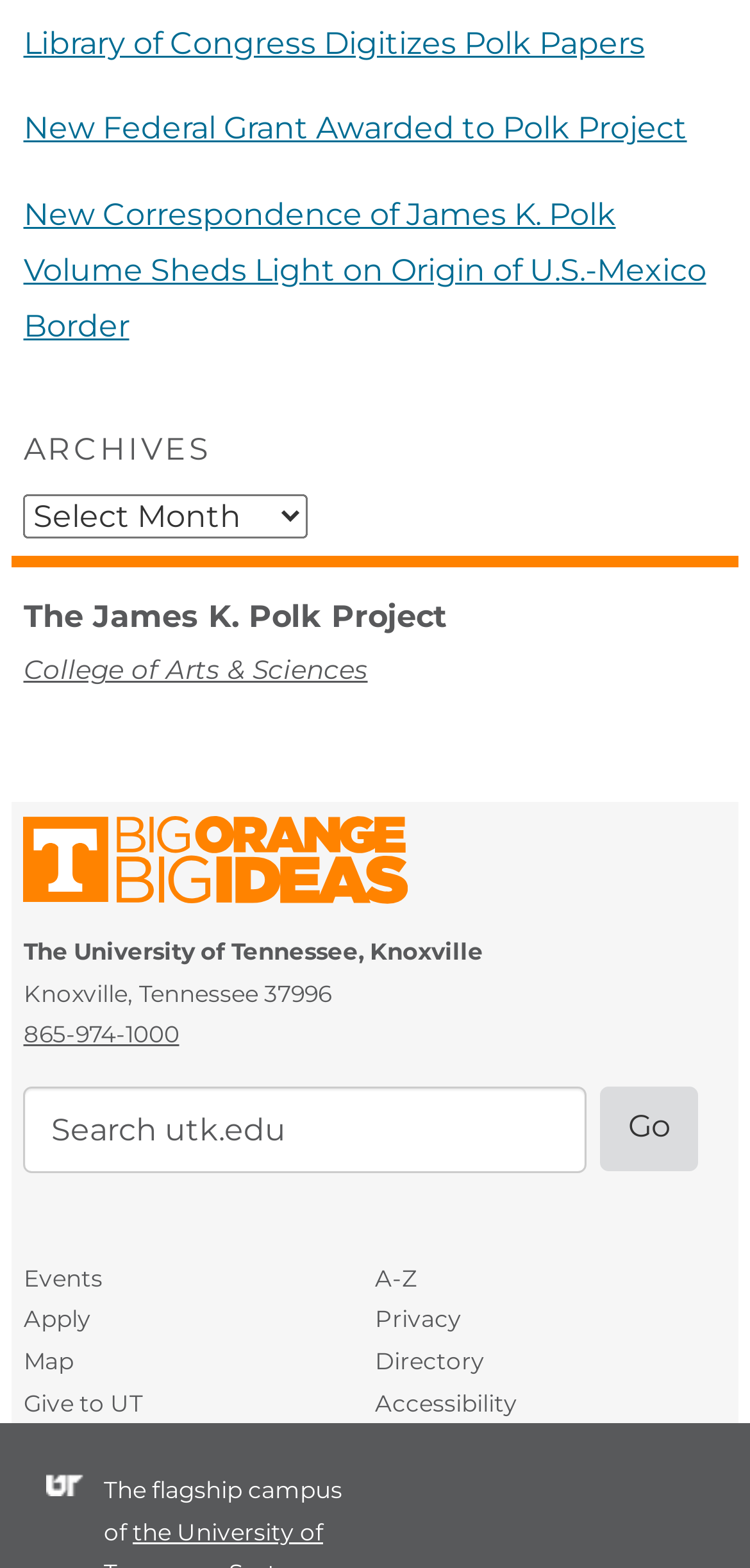What is the purpose of the search box?
Using the visual information, respond with a single word or phrase.

To search utk.edu